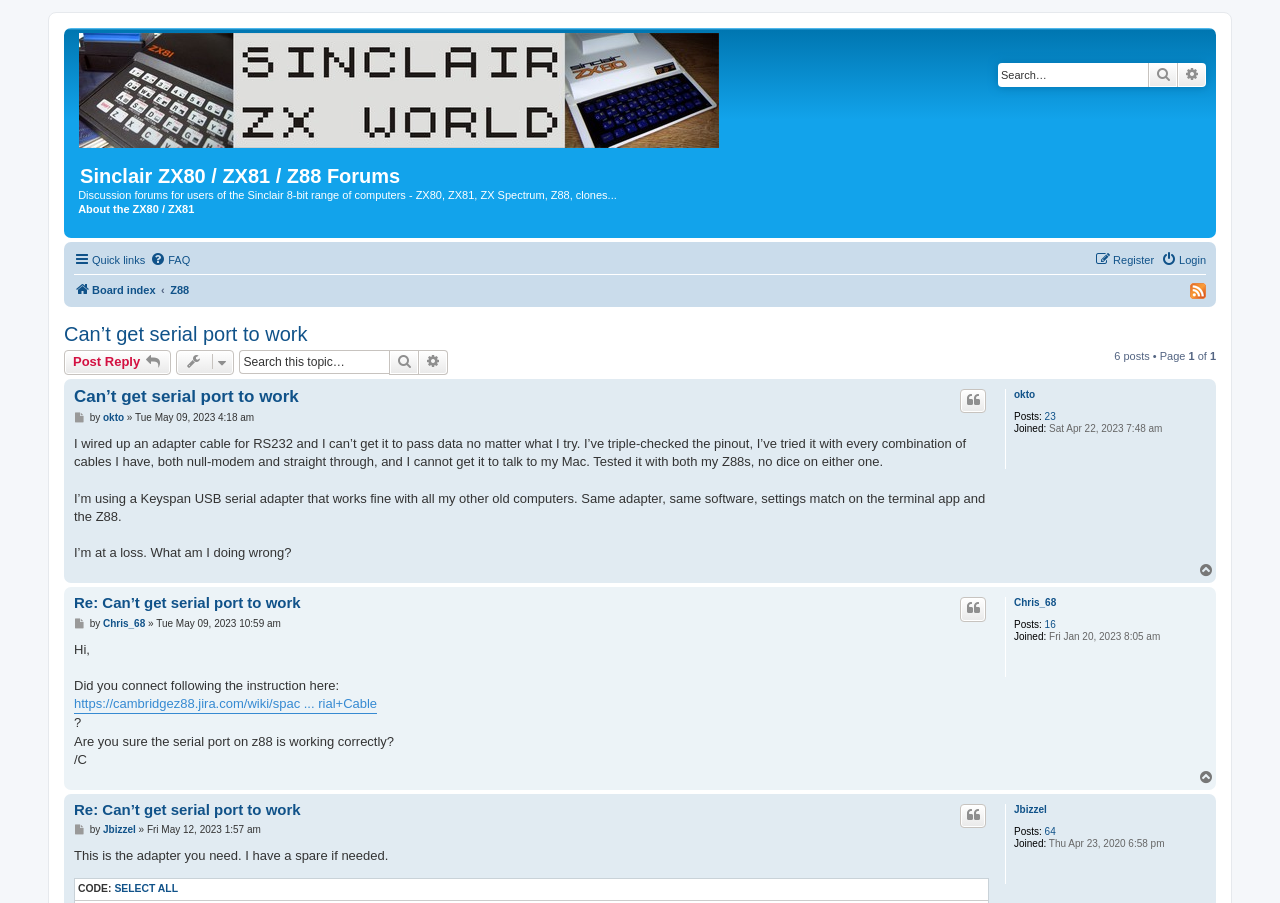Using a single word or phrase, answer the following question: 
What is the purpose of the 'Search this topic…' box?

Search topic